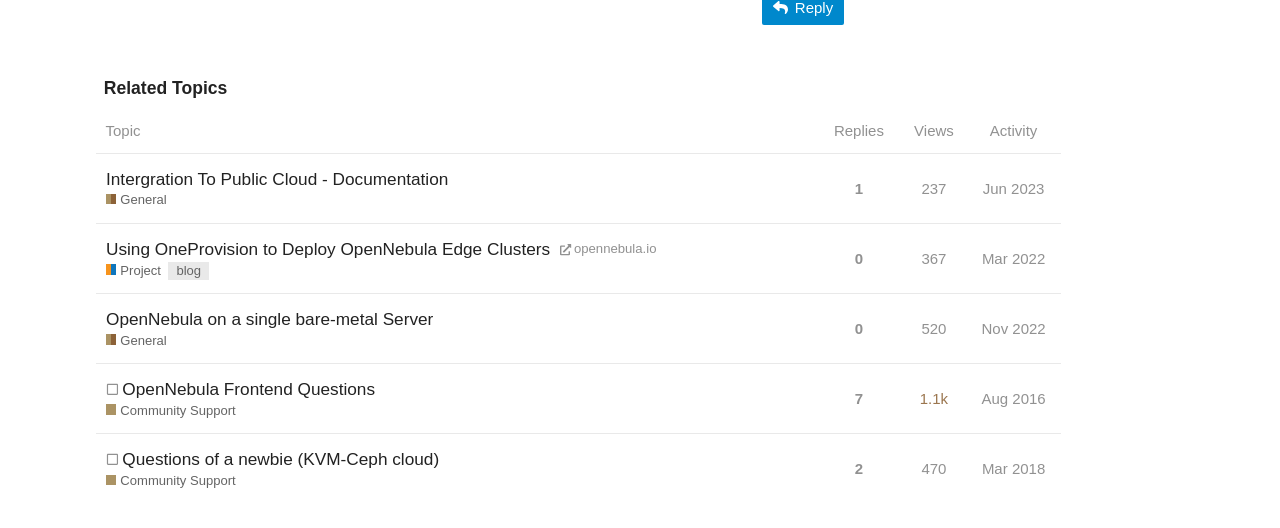Identify the bounding box coordinates of the clickable region required to complete the instruction: "Sort by replies". The coordinates should be given as four float numbers within the range of 0 and 1, i.e., [left, top, right, bottom].

[0.642, 0.205, 0.7, 0.291]